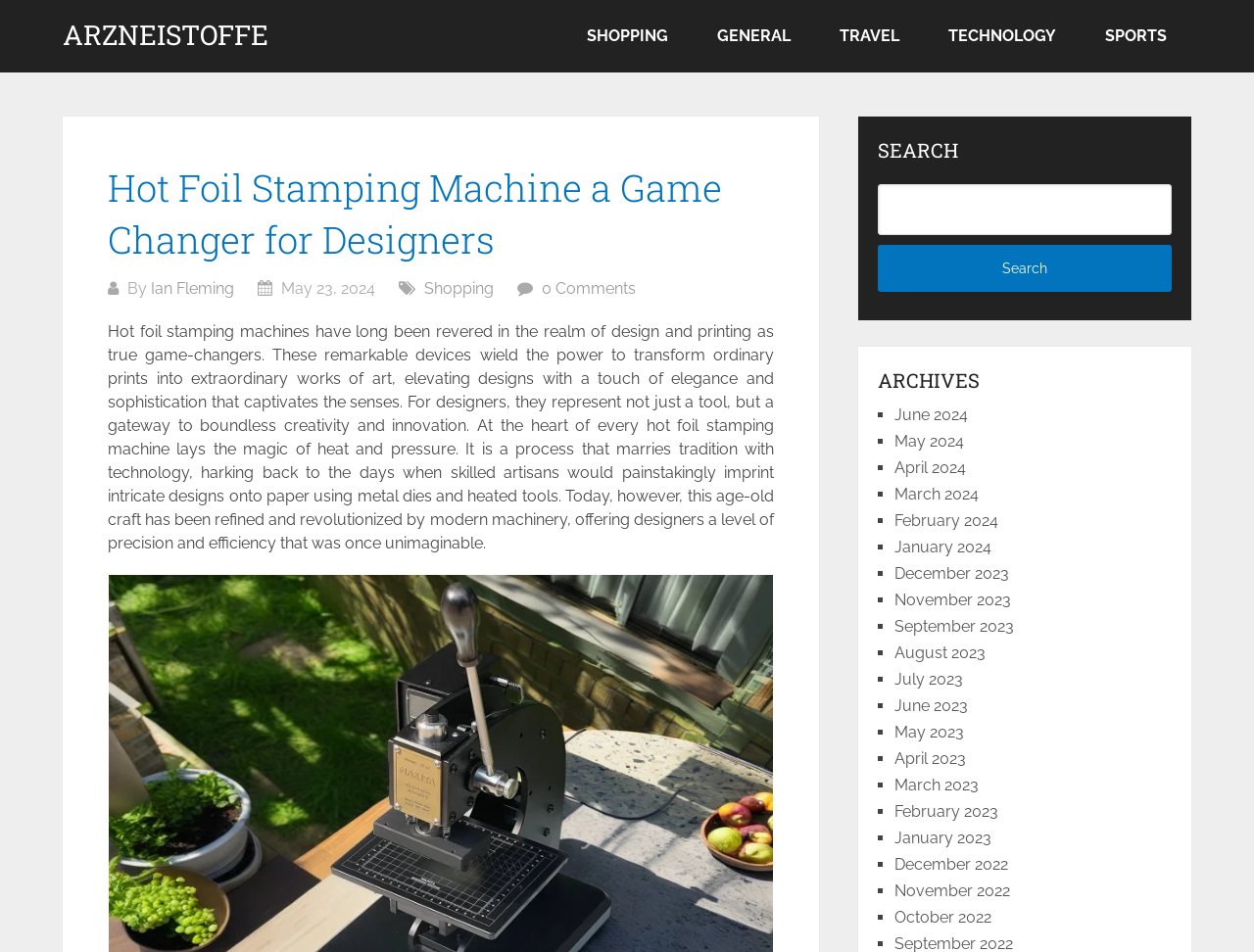What is the date of the archive 'June 2024'?
Please respond to the question with as much detail as possible.

The archive 'June 2024' is listed in the 'ARCHIVES' section of the webpage, and its bounding box coordinates are [0.713, 0.426, 0.772, 0.445]. The text 'June 2024' suggests that the archive is from the month of June in the year 2024.